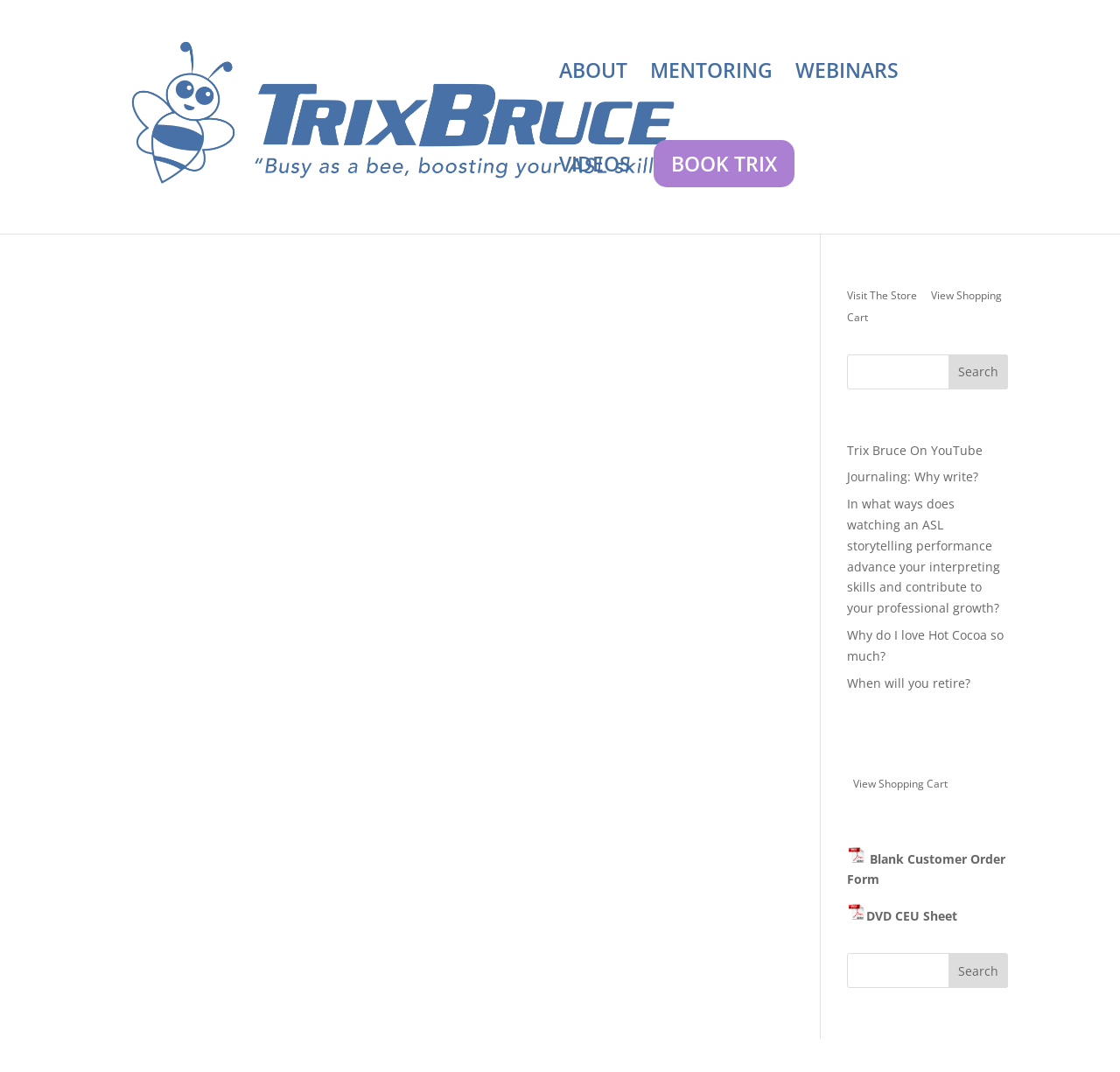Find the bounding box coordinates of the area to click in order to follow the instruction: "Click Trix Bruce's profile link".

[0.103, 0.1, 0.661, 0.115]